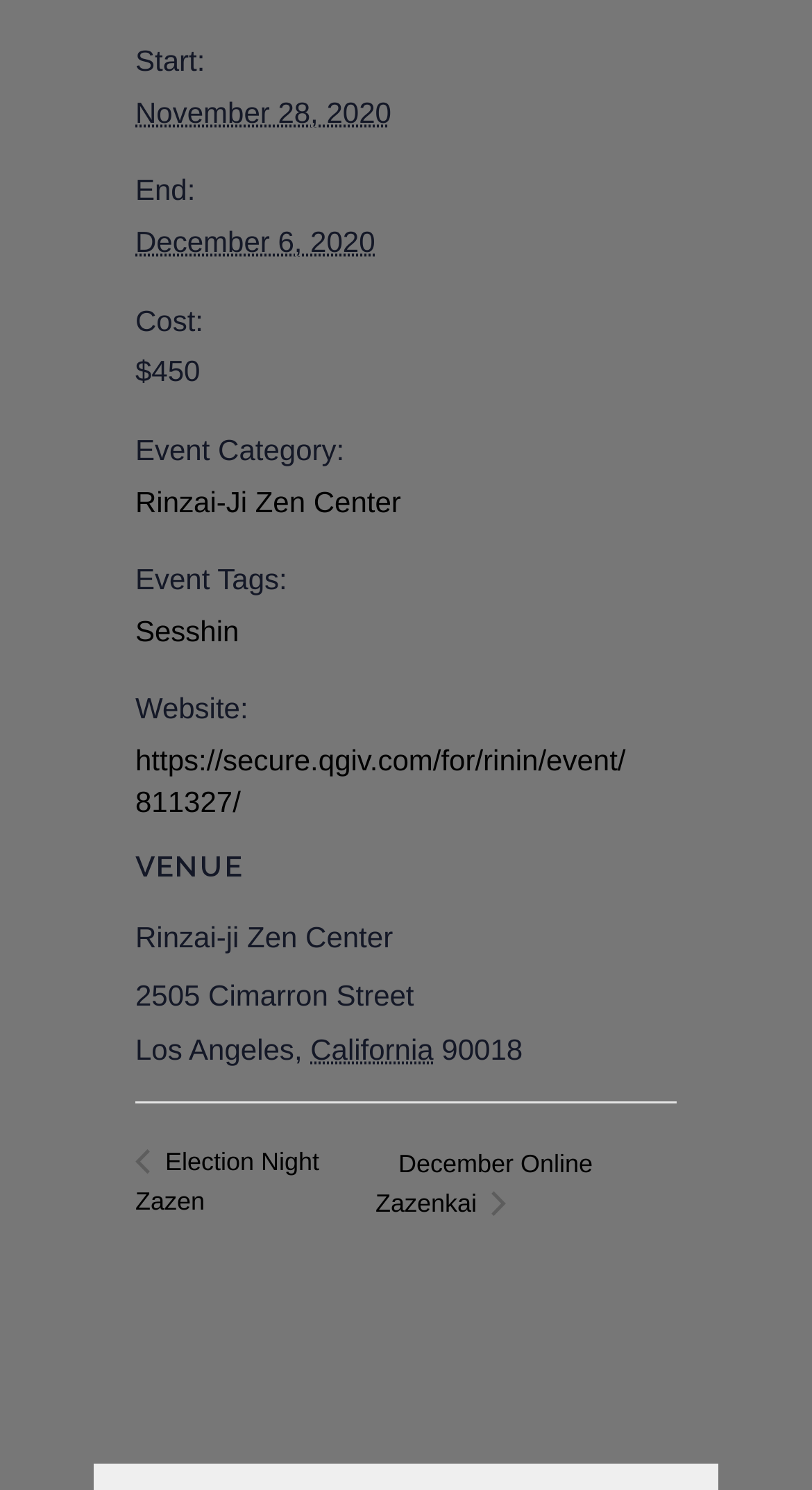Please study the image and answer the question comprehensively:
What is the event category?

I found the event category by looking at the 'Event Category:' field in the description list, which is located at the top of the webpage. The corresponding event category is 'Rinzai-Ji Zen Center', which is also the name of the event venue.